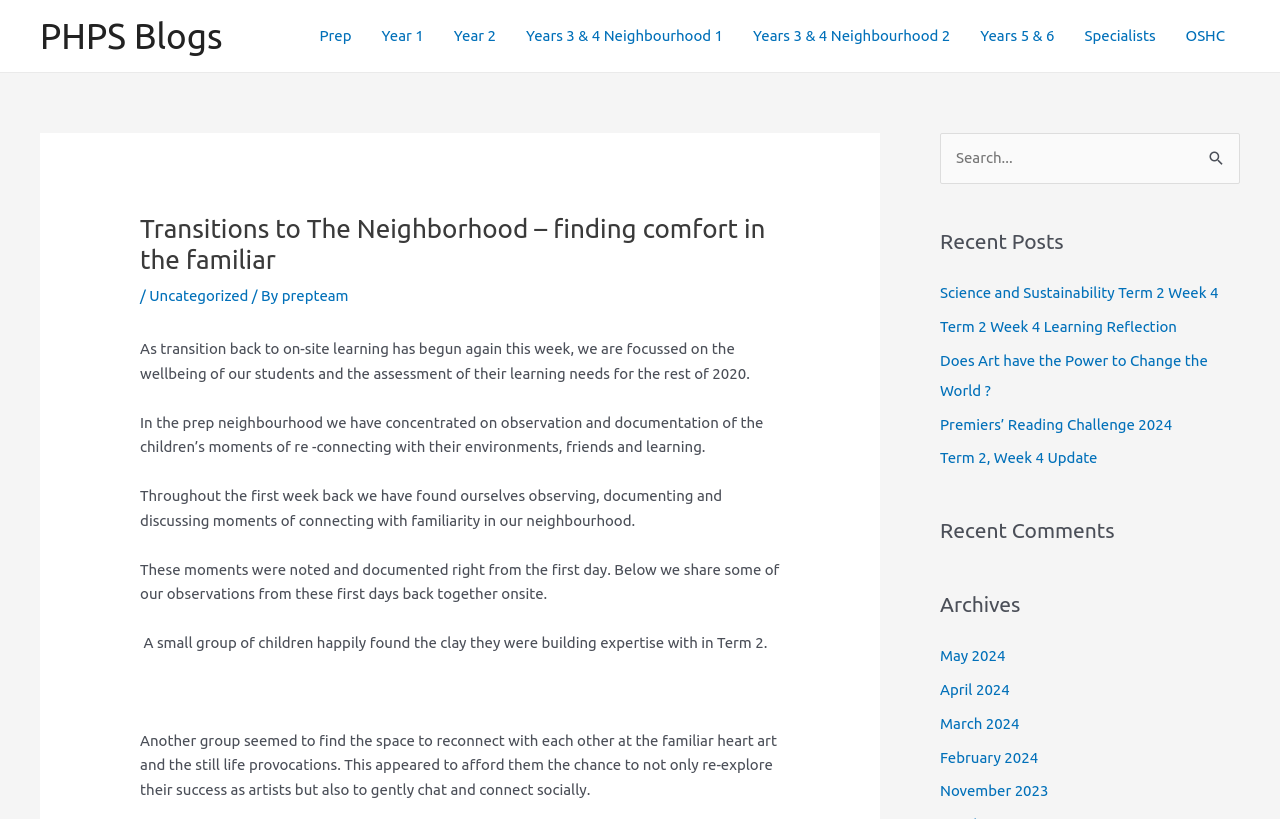Determine the bounding box coordinates of the clickable element to achieve the following action: 'Search for a keyword'. Provide the coordinates as four float values between 0 and 1, formatted as [left, top, right, bottom].

[0.734, 0.162, 0.969, 0.224]